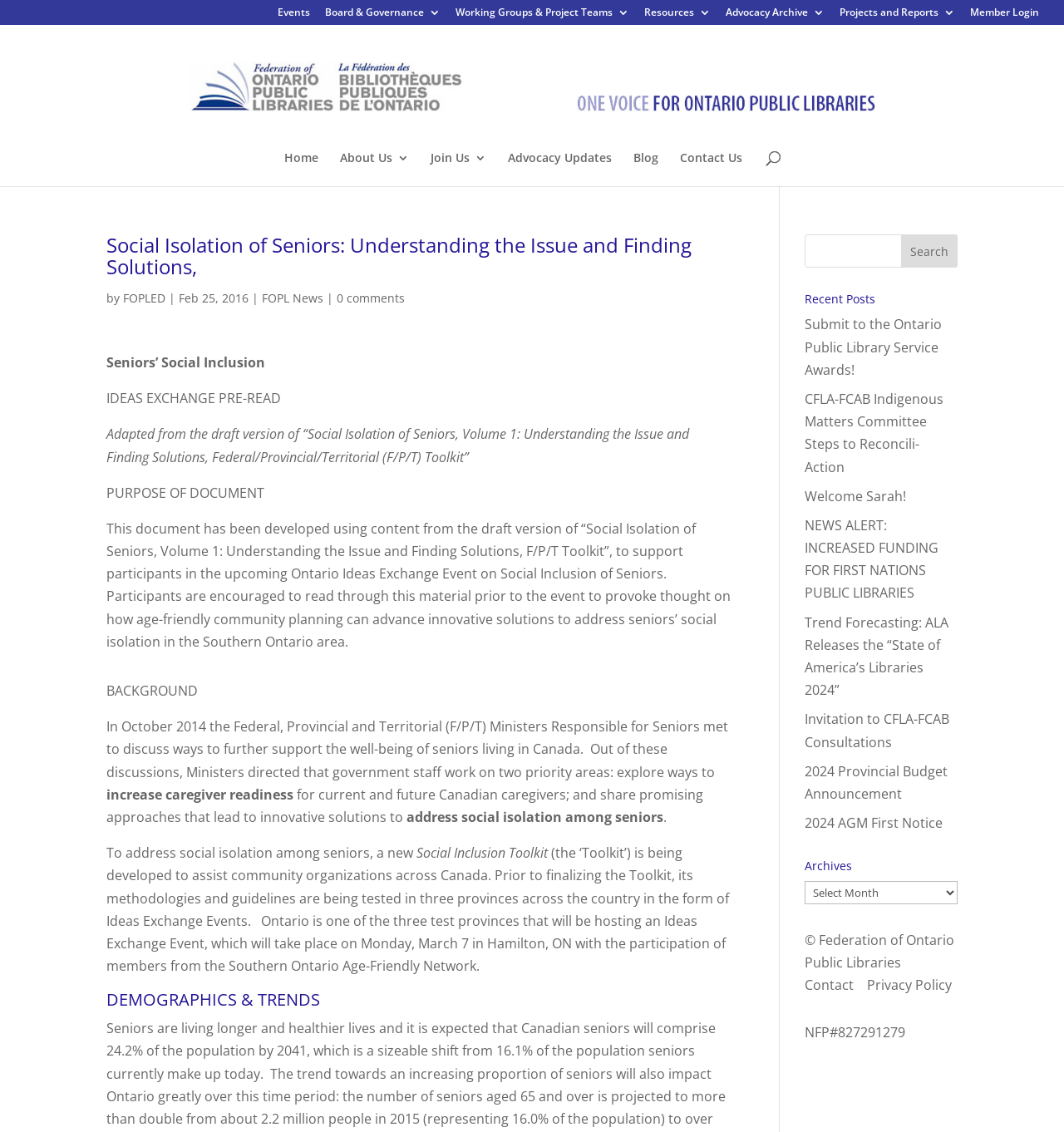Locate the bounding box coordinates of the element I should click to achieve the following instruction: "Search for something".

[0.053, 0.021, 0.953, 0.023]